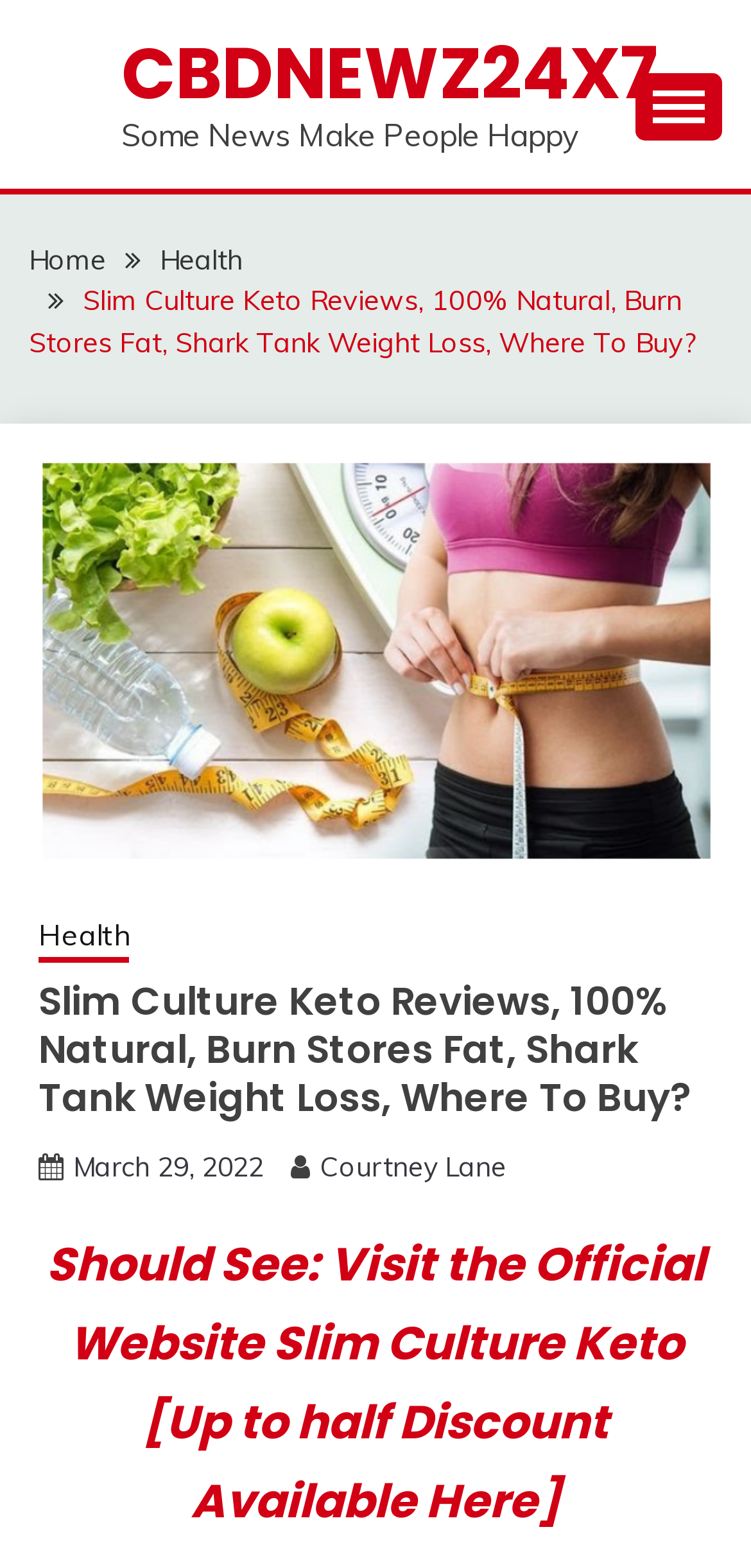Give a detailed overview of the webpage's appearance and contents.

The webpage is about Slim Culture Keto, a dietary weight loss formula. At the top-left corner, there is a link to "CBDNEWZ24X7". Below it, there is a static text "Some News Make People Happy". On the top-right corner, there is a button that controls the primary menu. 

The primary menu is a navigation section with breadcrumbs, located below the button. It contains four links: "Home", "Health", the current page "Slim Culture Keto Reviews, 100% Natural, Burn Stores Fat, Shark Tank Weight Loss, Where To Buy?", and another "Health" link. 

Below the breadcrumbs, there is a figure, which is likely an image. Next to the figure, there is a heading with the same title as the webpage, "Slim Culture Keto Reviews, 100% Natural, Burn Stores Fat, Shark Tank Weight Loss, Where To Buy?". 

Under the heading, there are three links: "March 29, 2022", "Courtney Lane", and "Should See: Visit the Official Website Slim Culture Keto [Up to half Discount Available Here]". The last link is also a heading. 

At the bottom-right corner, there is a link with an icon, represented by "\uf176".